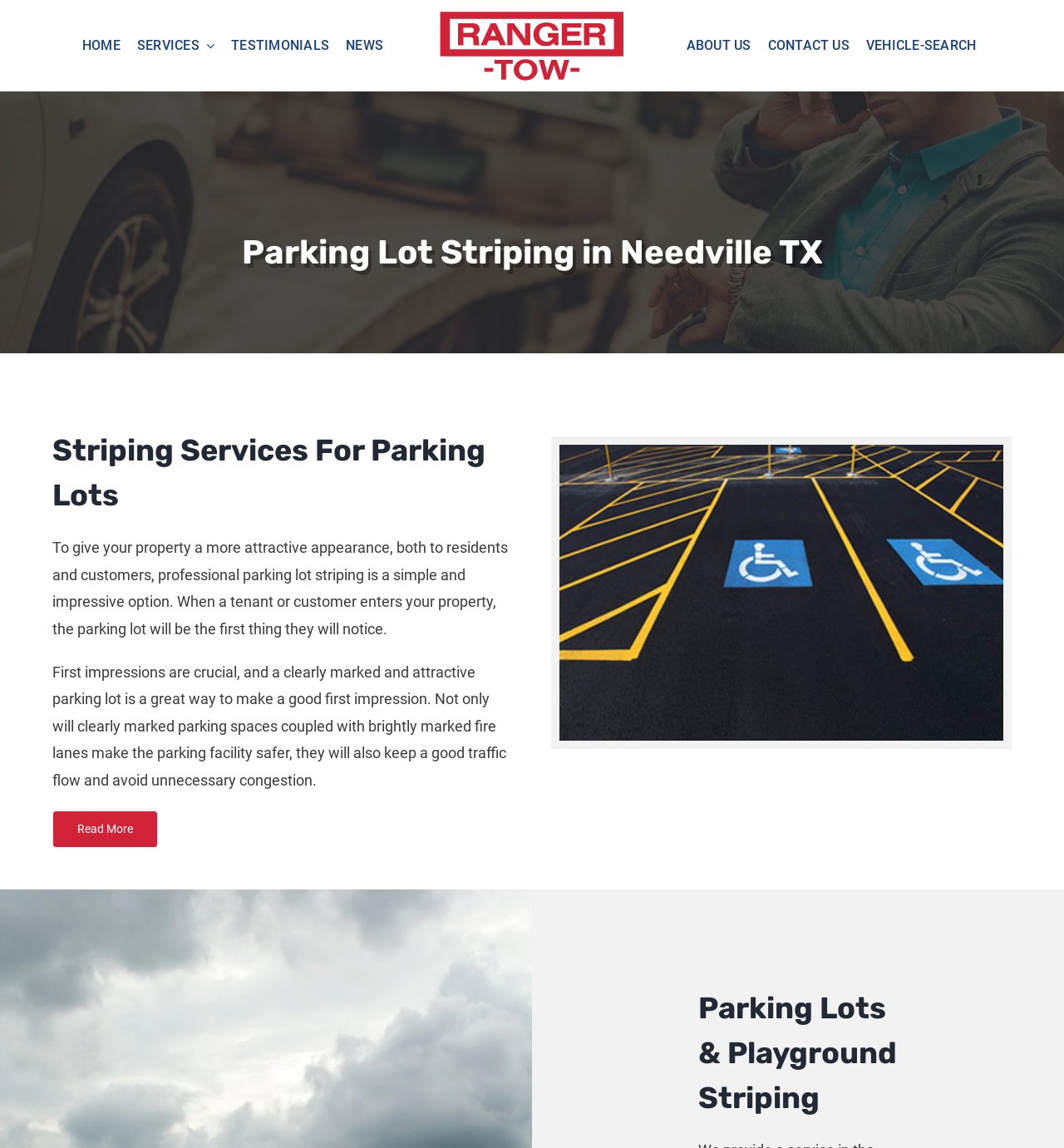Find the bounding box coordinates of the area to click in order to follow the instruction: "Go to ABOUT US page".

[0.637, 0.022, 0.714, 0.057]